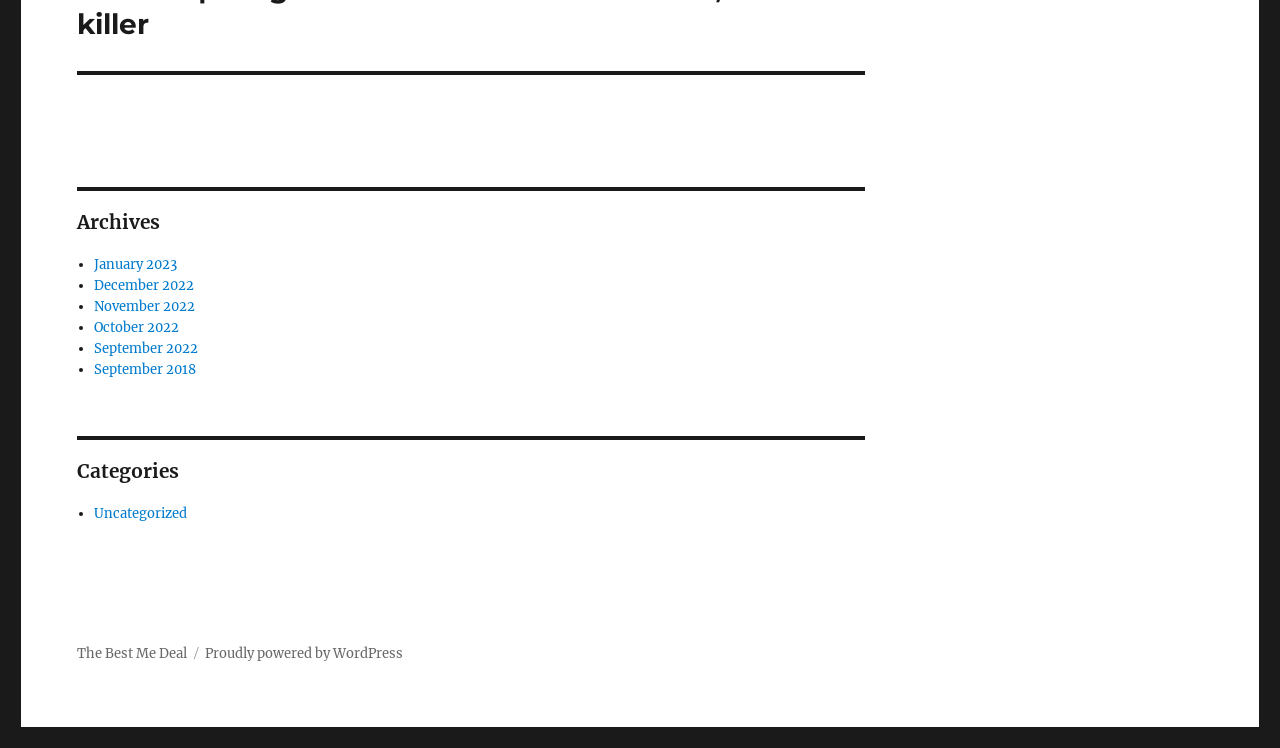Please identify the bounding box coordinates of the clickable area that will allow you to execute the instruction: "visit The Best Me Deal".

[0.06, 0.862, 0.146, 0.885]